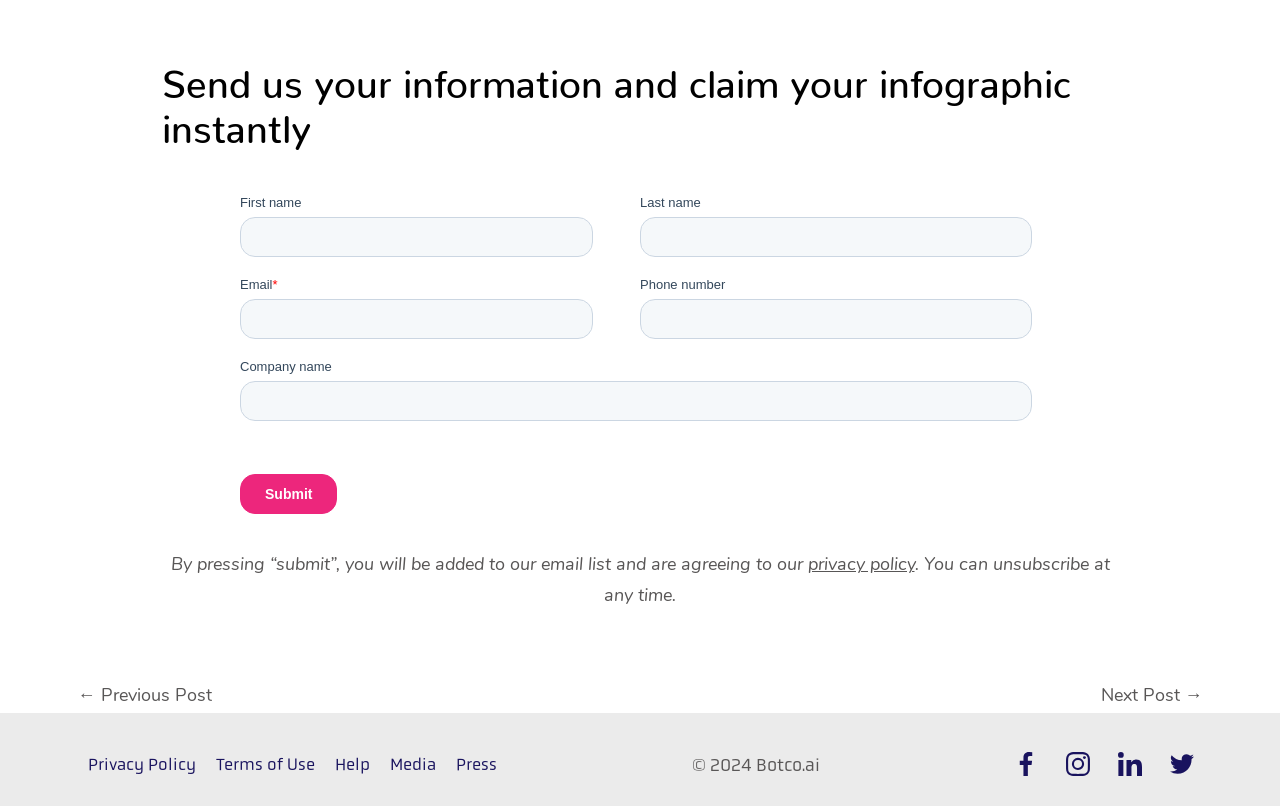Identify the bounding box coordinates of the region that should be clicked to execute the following instruction: "submit your information".

[0.188, 0.24, 0.812, 0.659]